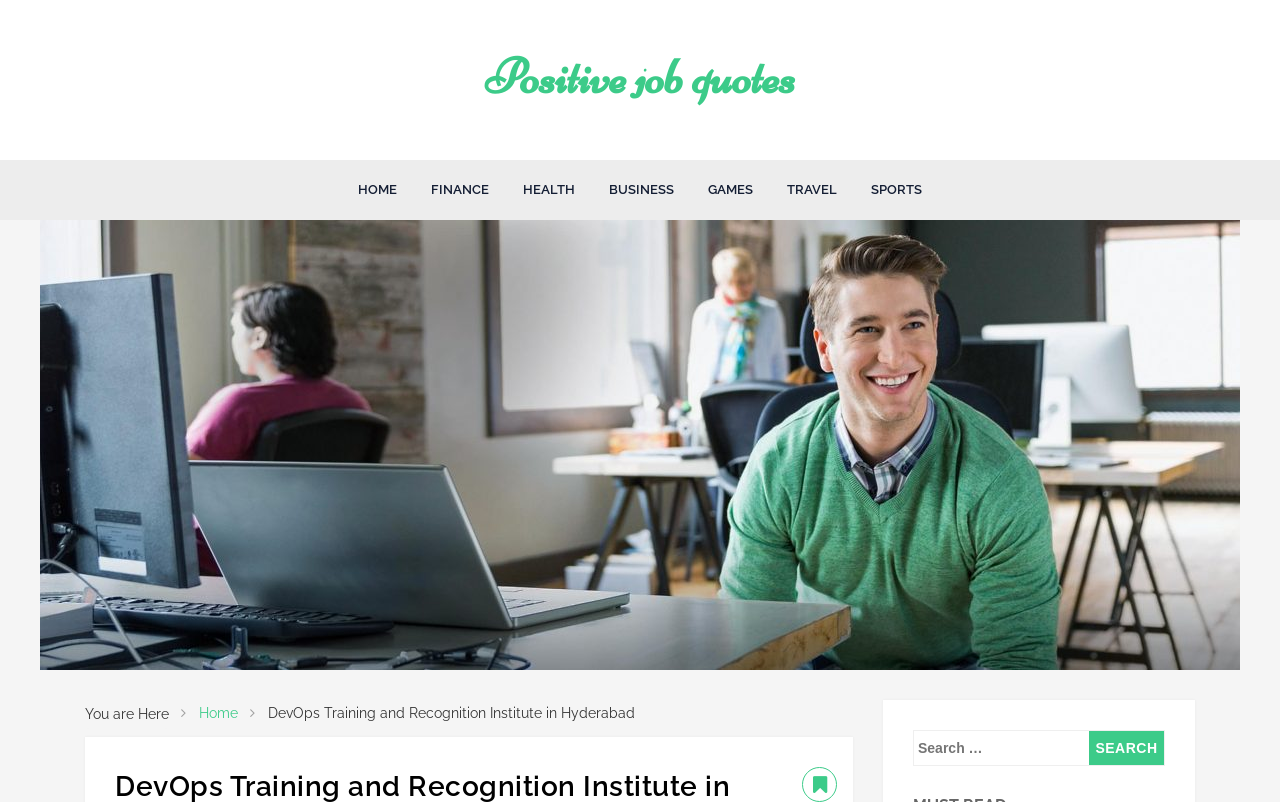Extract the bounding box coordinates for the HTML element that matches this description: "Finance". The coordinates should be four float numbers between 0 and 1, i.e., [left, top, right, bottom].

[0.325, 0.2, 0.394, 0.274]